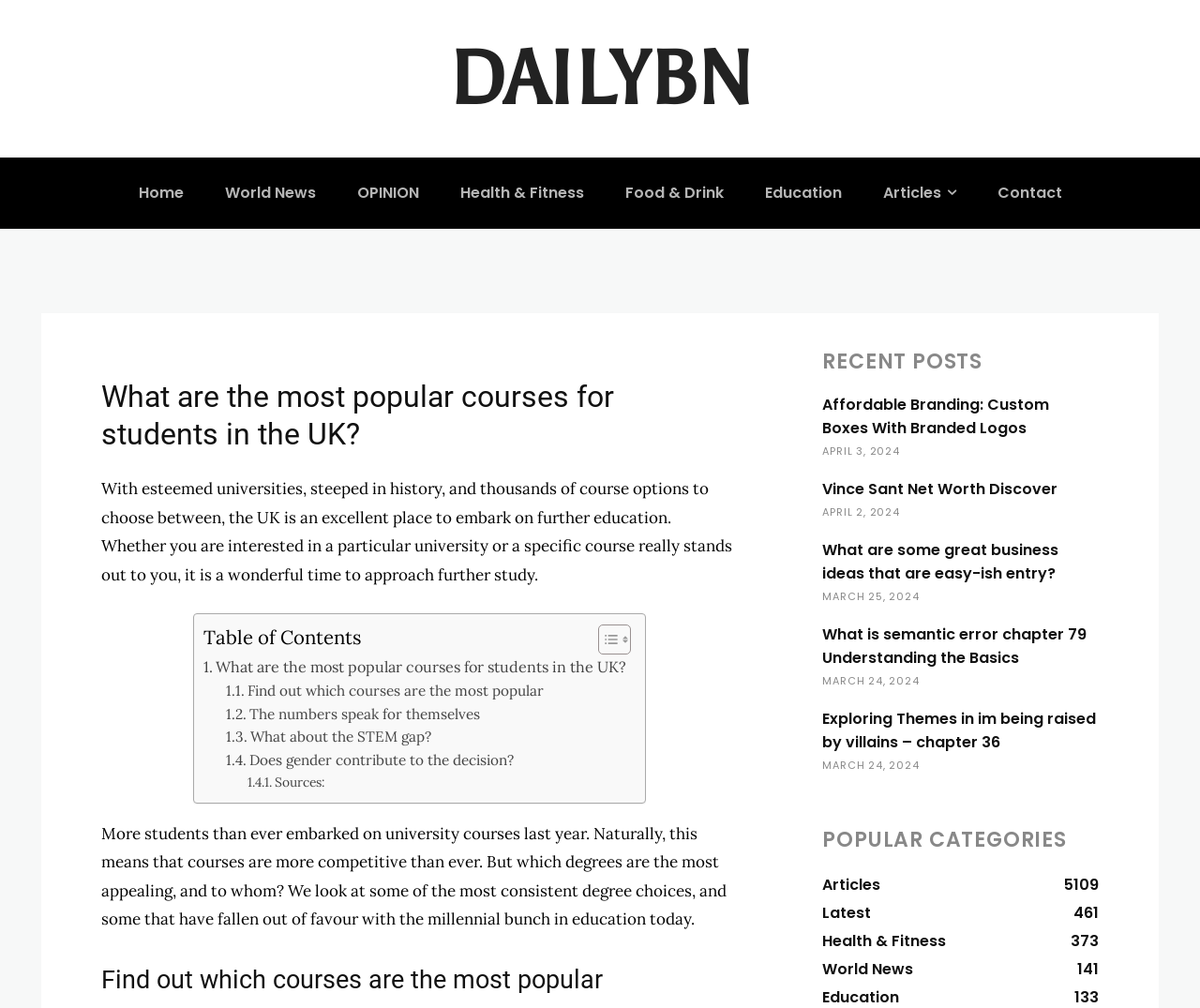Please determine the bounding box coordinates for the UI element described as: "post".

None